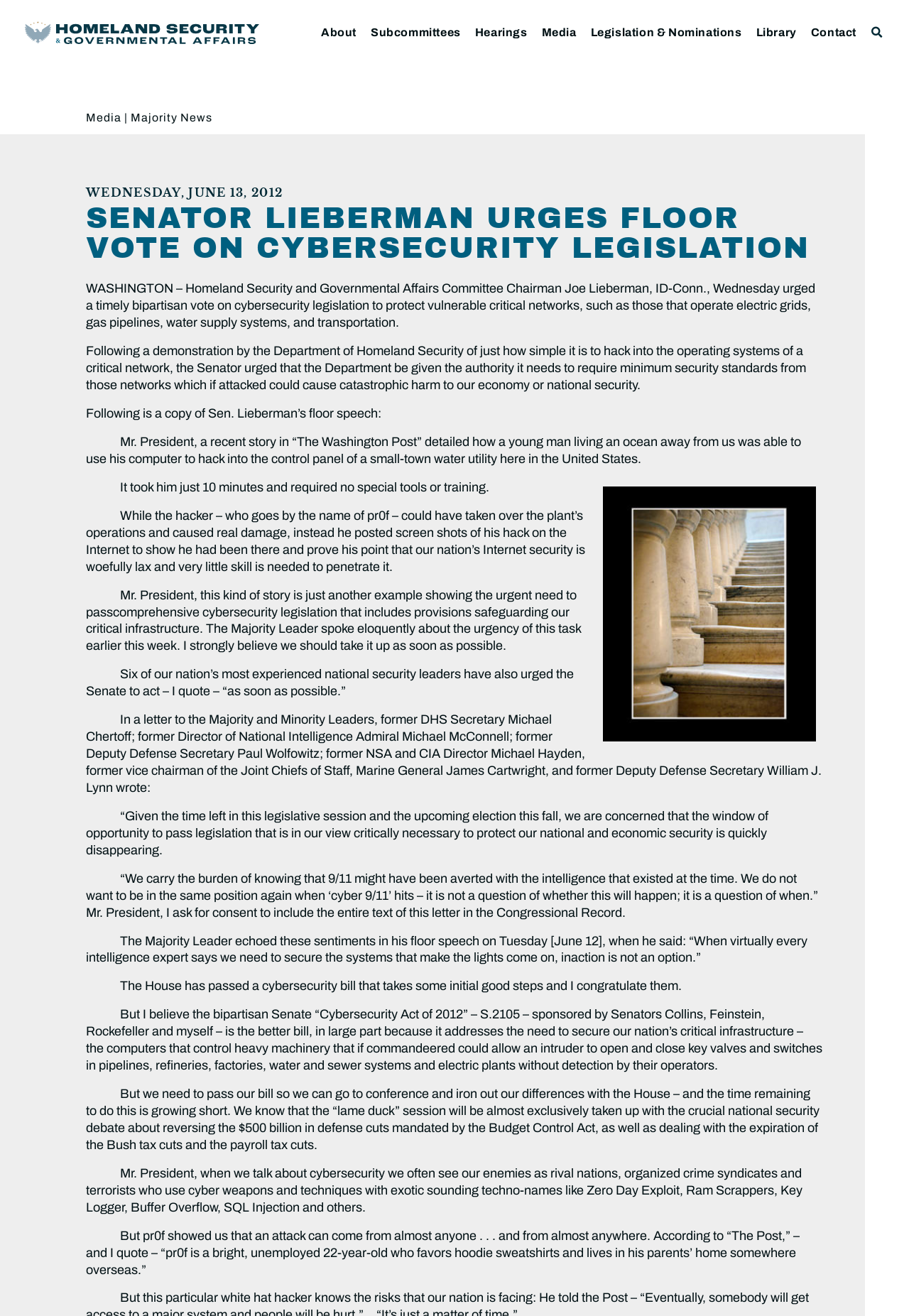Can you specify the bounding box coordinates for the region that should be clicked to fulfill this instruction: "Go to About page".

[0.353, 0.014, 0.392, 0.036]